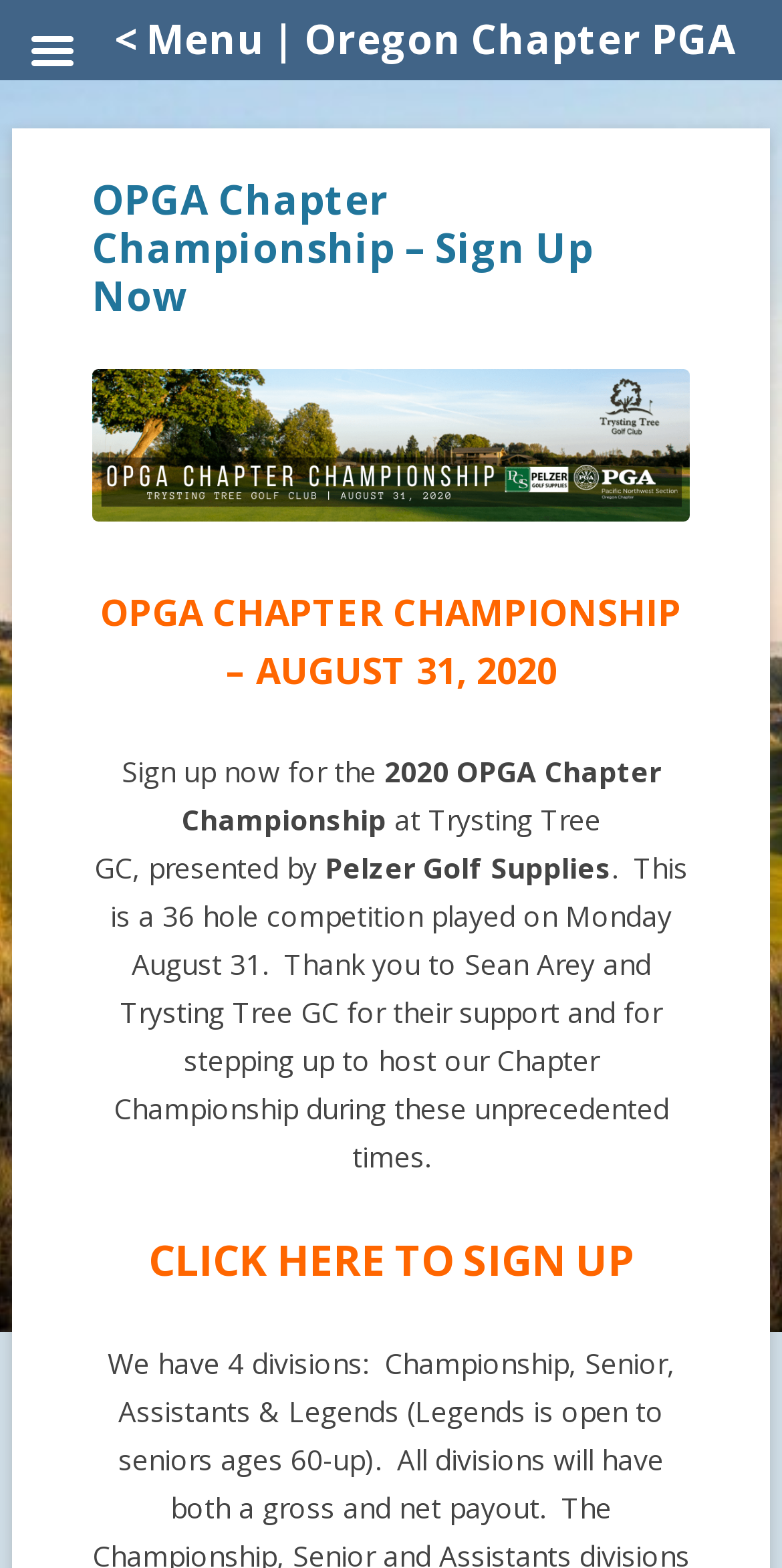Extract the primary heading text from the webpage.

OPGA Chapter Championship – Sign Up Now